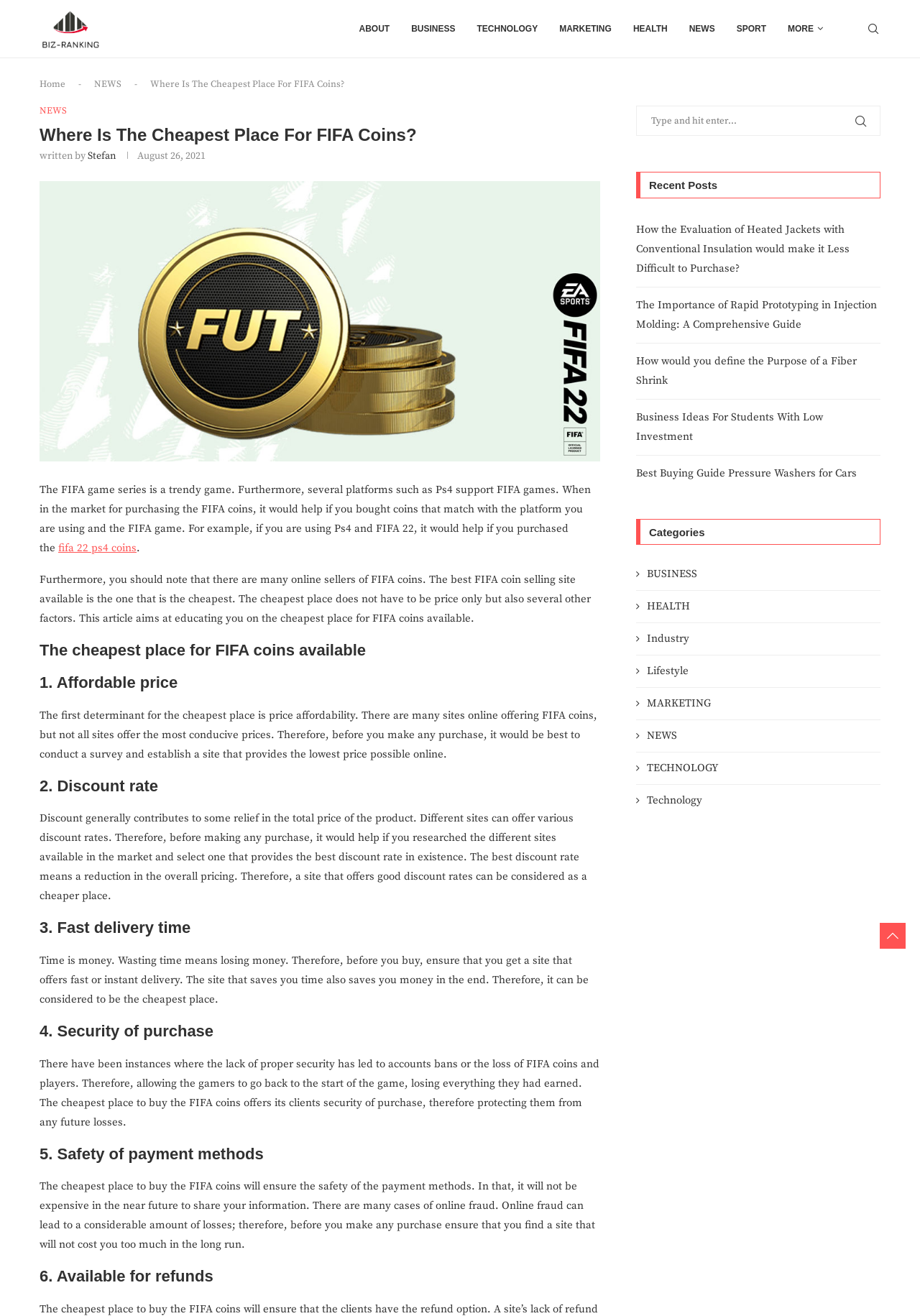What is the topic of the article?
By examining the image, provide a one-word or phrase answer.

FIFA coins